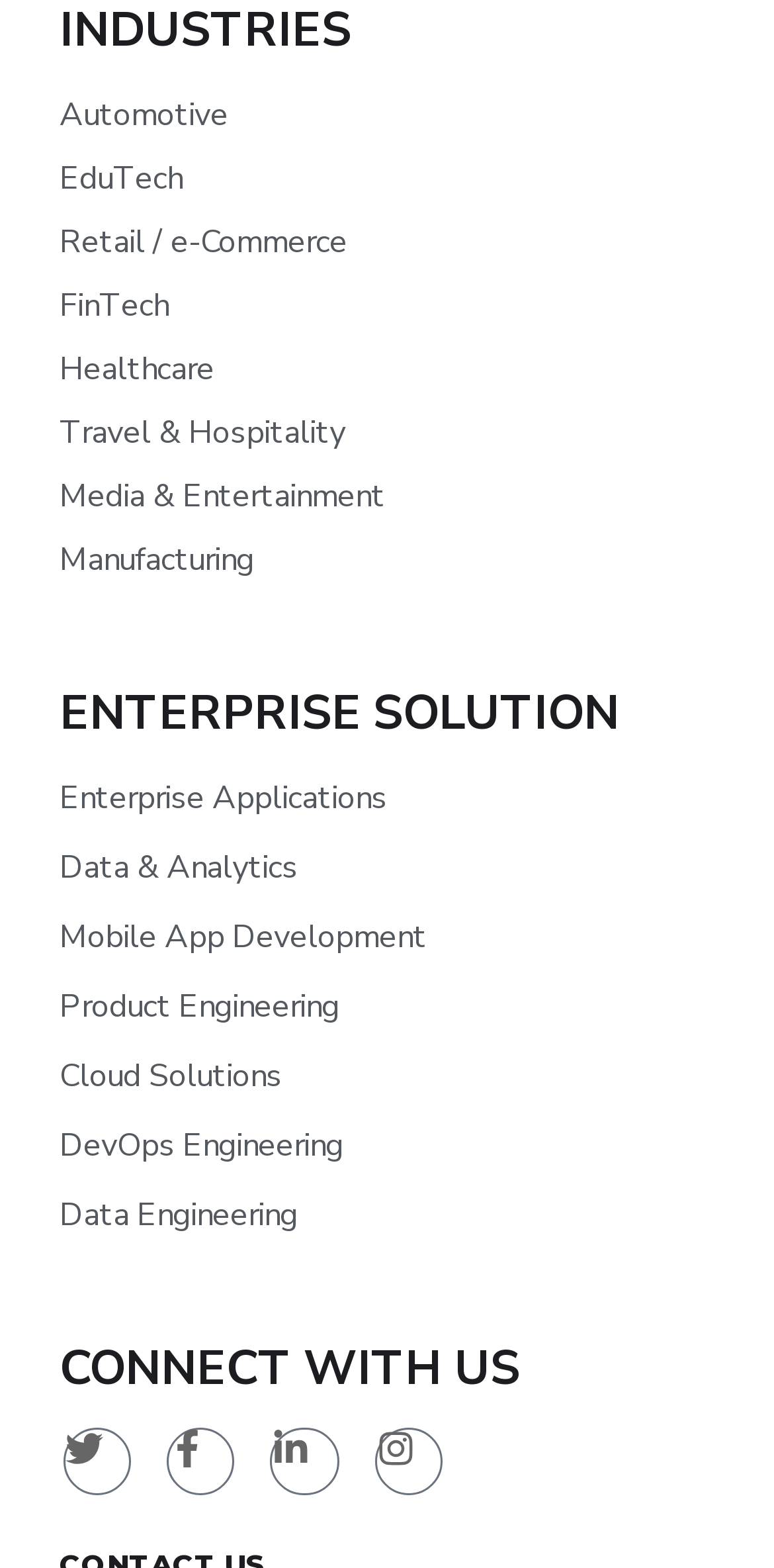Locate the bounding box of the UI element defined by this description: "Automotive". The coordinates should be given as four float numbers between 0 and 1, formatted as [left, top, right, bottom].

[0.077, 0.054, 0.923, 0.092]